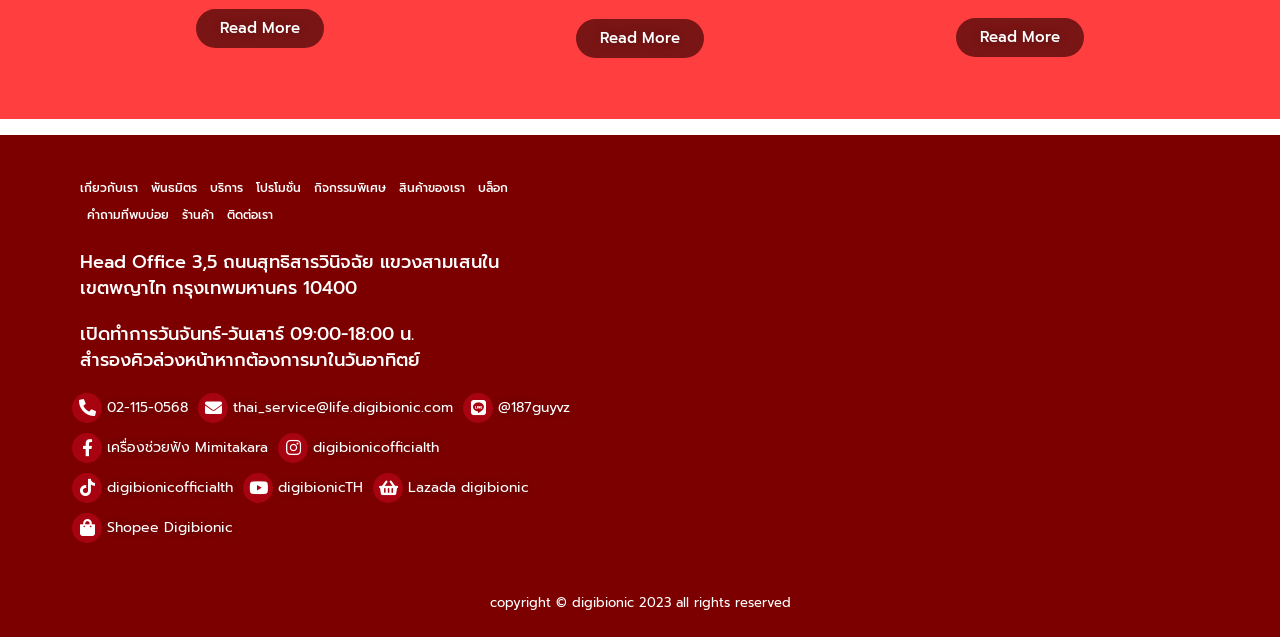Provide the bounding box coordinates for the UI element described in this sentence: "Read More". The coordinates should be four float values between 0 and 1, i.e., [left, top, right, bottom].

[0.747, 0.029, 0.847, 0.09]